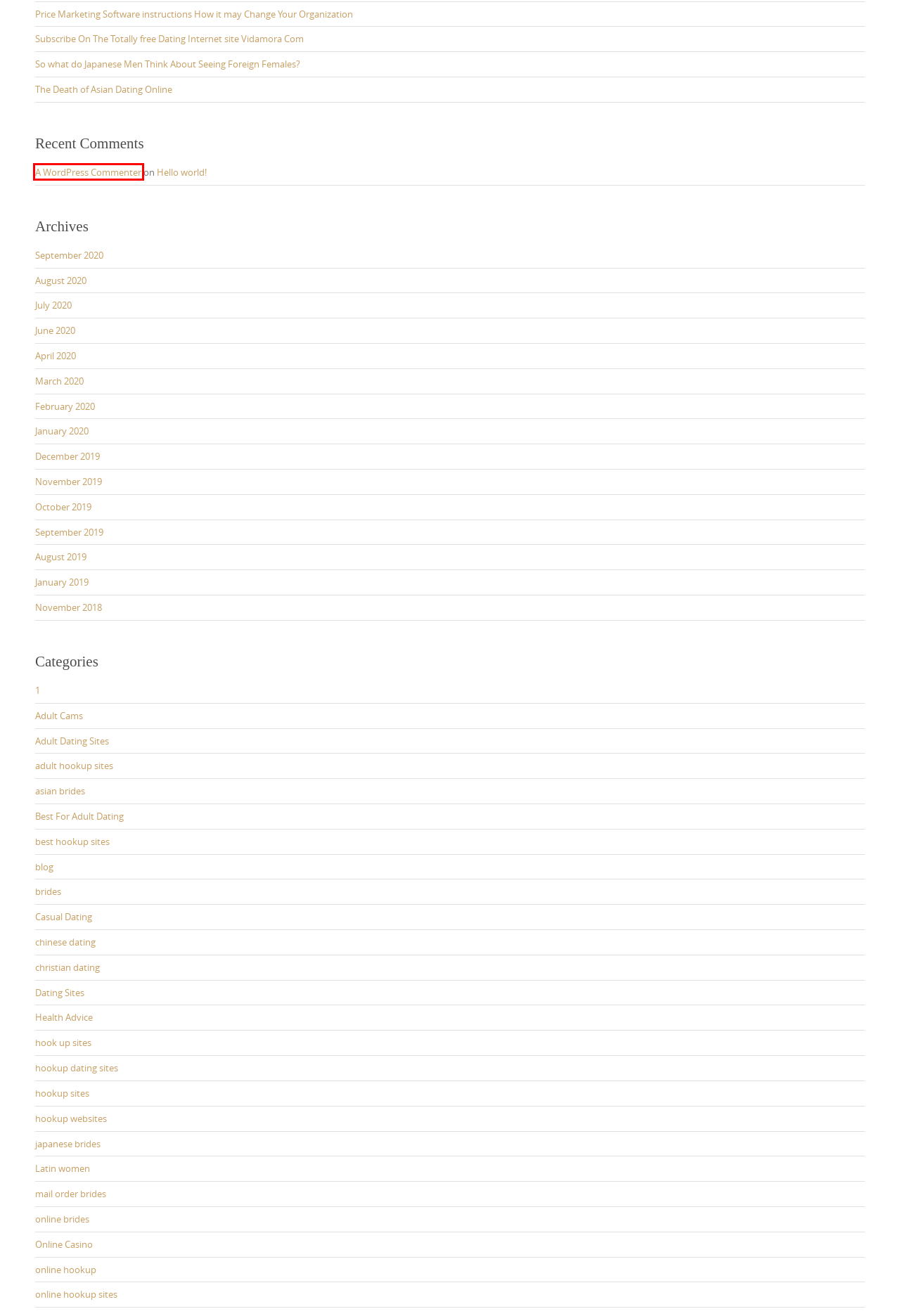Examine the screenshot of a webpage with a red bounding box around a specific UI element. Identify which webpage description best matches the new webpage that appears after clicking the element in the red bounding box. Here are the candidates:
A. Blog Tool, Publishing Platform, and CMS – WordPress.org
B. hook up sites Archives - It's time to start living a PURE Life
C. best hookup sites Archives - It's time to start living a PURE Life
D. online brides Archives - It's time to start living a PURE Life
E. January 2020 - It's time to start living a PURE Life
F. September 2019 - It's time to start living a PURE Life
G. So what do Japanese Men Think About Seeing Foreign Females? - It's time to start living a PURE Life
H. January 2019 - It's time to start living a PURE Life

A